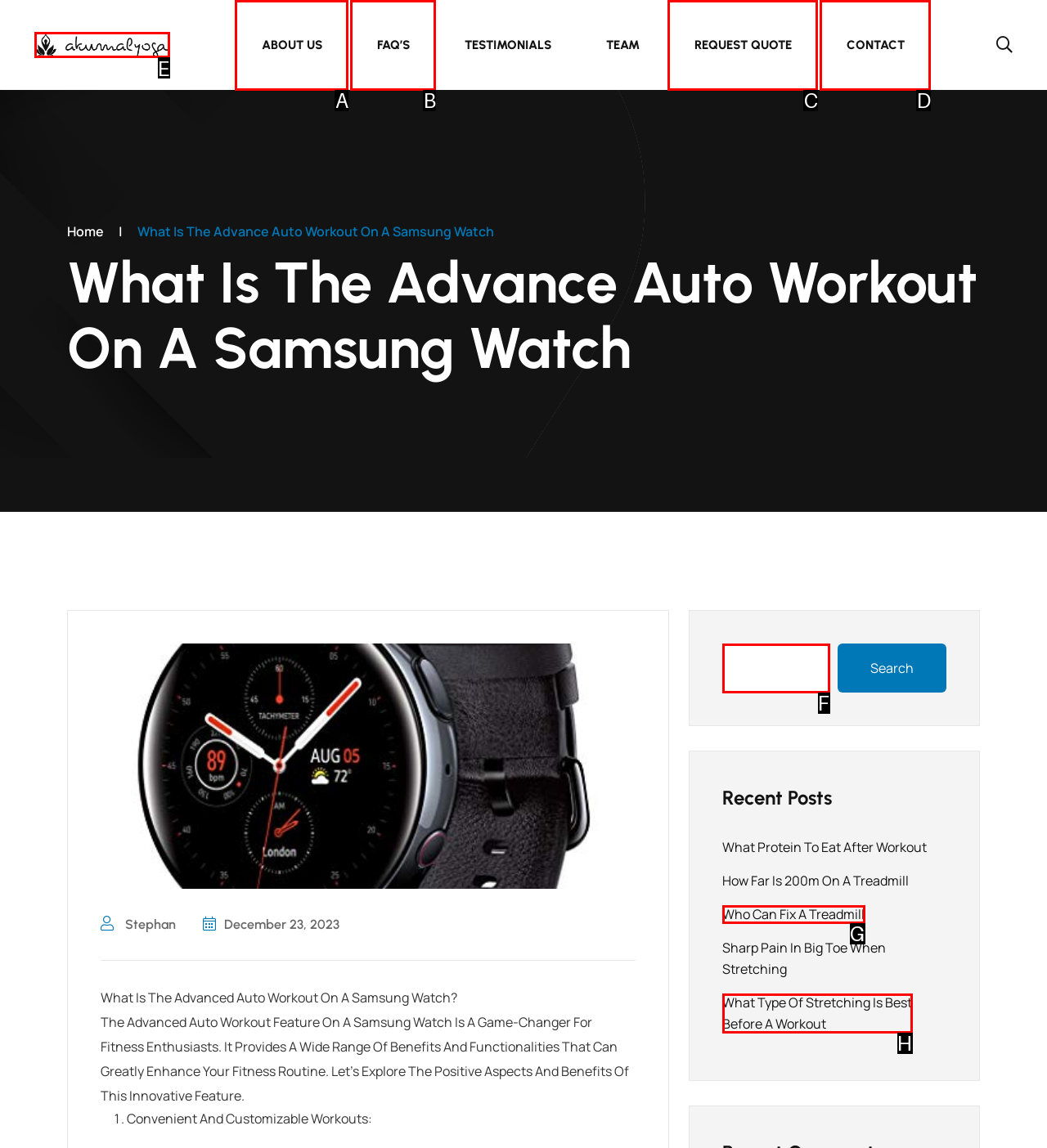Identify the HTML element that matches the description: Who can fix a treadmill. Provide the letter of the correct option from the choices.

G